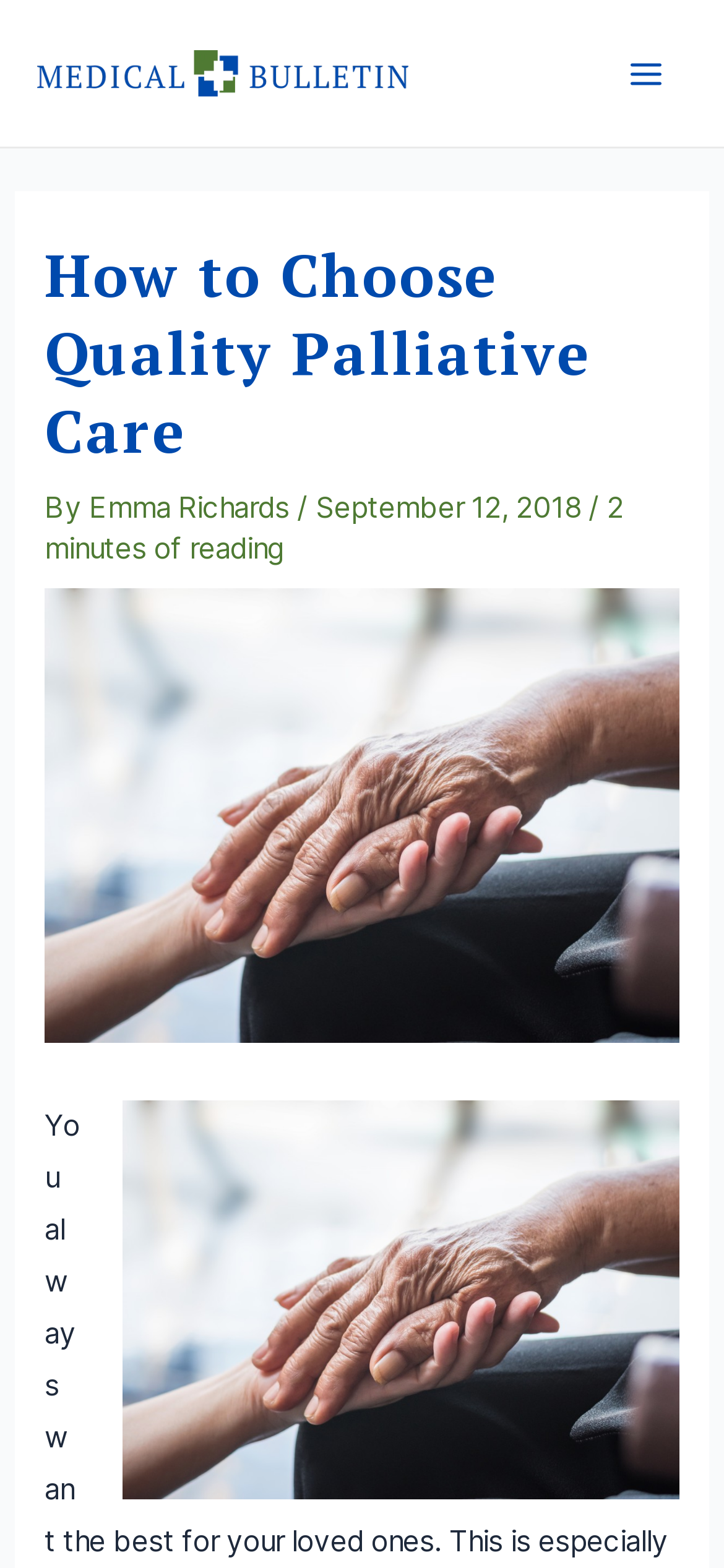Describe the webpage in detail, including text, images, and layout.

The webpage is about choosing quality palliative care, specifically focusing on tips for selecting a good hospice for elderly loved ones. At the top left corner, there is a Medical Bulletin logo, which is a clickable link. Next to it, on the top right corner, is a Main Menu button that can be expanded.

Below the logo, there is a header section that spans the entire width of the page. It contains a heading that reads "How to Choose Quality Palliative Care" in a prominent font size. Underneath the heading, there is a byline that credits the author, Emma Richards, and provides the publication date, September 12, 2018. The estimated reading time of the article is 2 minutes.

The main content of the webpage is accompanied by two images, both depicting a person holding an elderly person's hand. One image is placed above the article, while the other is positioned at the bottom of the page, taking up a significant portion of the screen. The images are likely used to illustrate the importance of compassionate care for the elderly.

Overall, the webpage appears to be a informative article that provides guidance on selecting a suitable hospice for elderly loved ones, with a focus on the importance of quality end-of-life care.